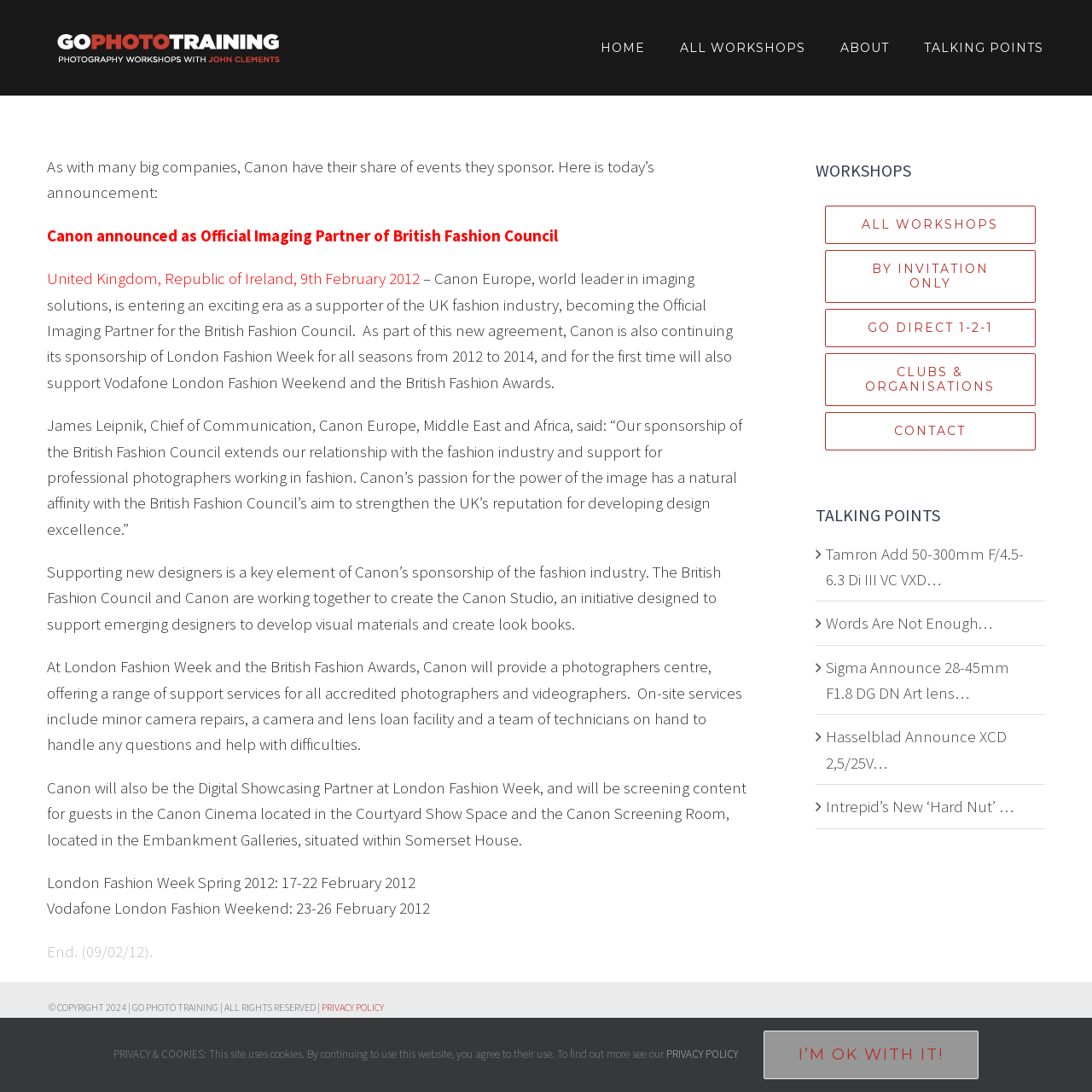Determine the bounding box coordinates of the clickable region to carry out the instruction: "Click the 'CONTACT' link".

[0.755, 0.377, 0.949, 0.412]